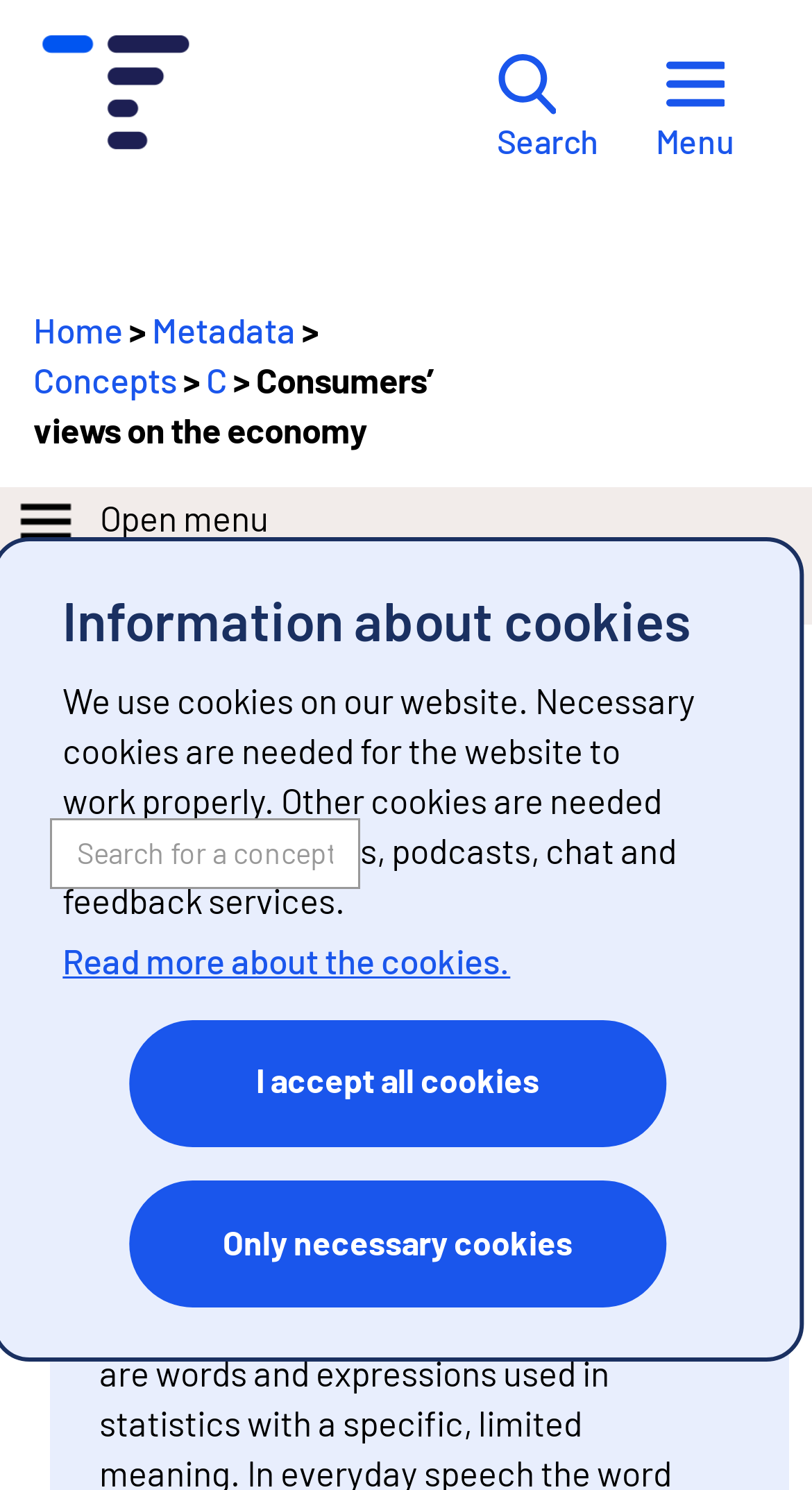Identify the bounding box coordinates of the area that should be clicked in order to complete the given instruction: "Browse concepts alphabetically". The bounding box coordinates should be four float numbers between 0 and 1, i.e., [left, top, right, bottom].

[0.062, 0.613, 0.651, 0.641]